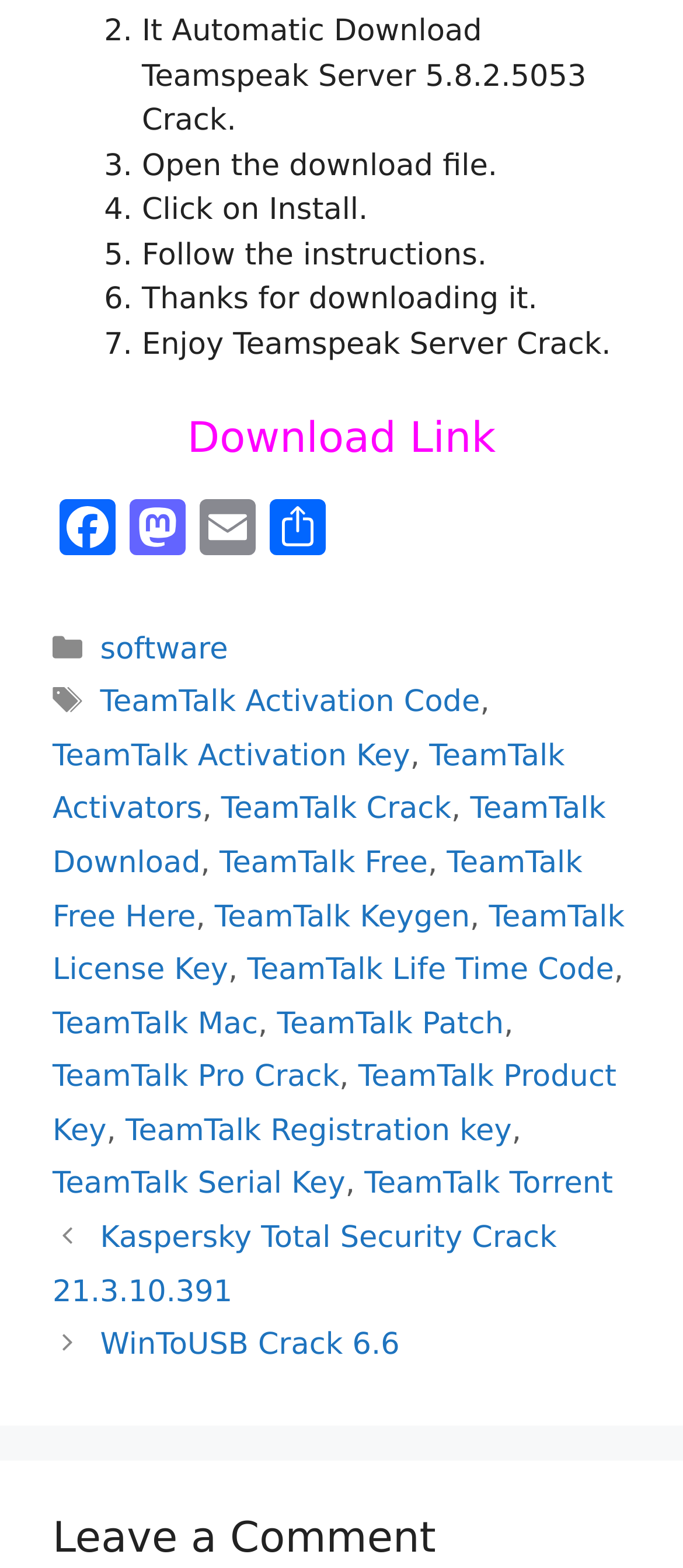Please identify the bounding box coordinates of the element that needs to be clicked to execute the following command: "Check out Kaspersky Total Security Crack 21.3.10.391". Provide the bounding box using four float numbers between 0 and 1, formatted as [left, top, right, bottom].

[0.077, 0.779, 0.815, 0.835]